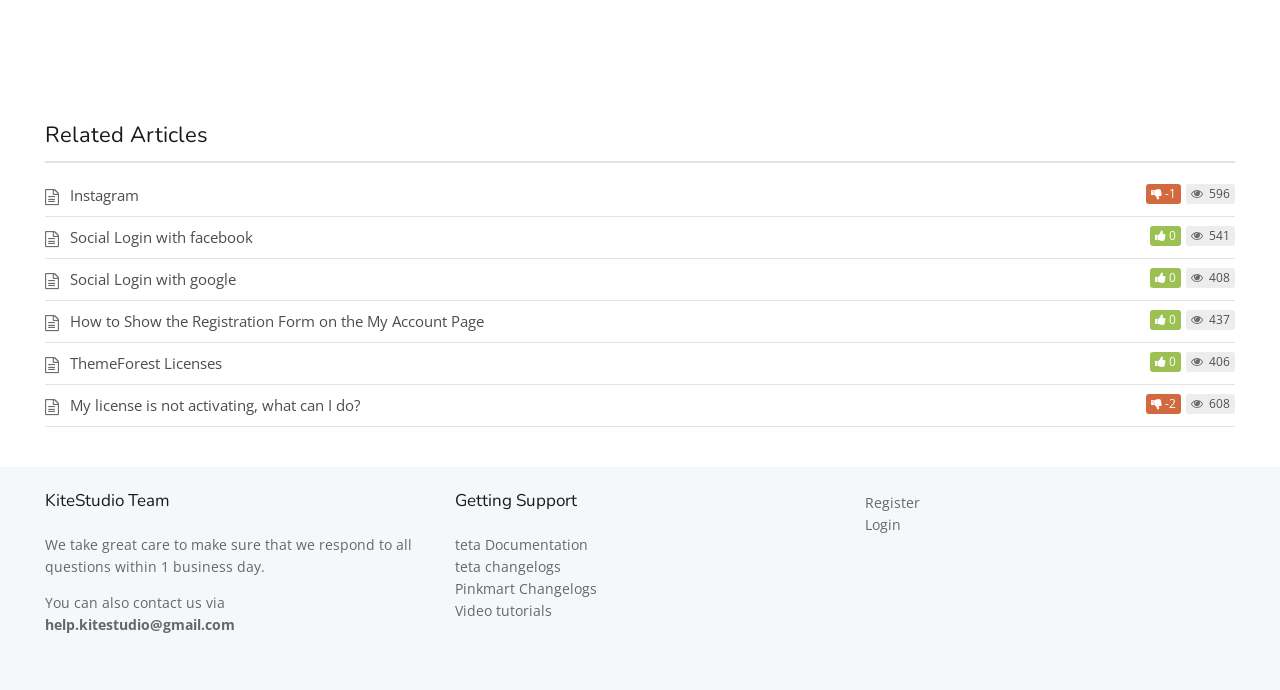How many links are there in the 'Getting Support' section?
Use the information from the screenshot to give a comprehensive response to the question.

I counted the number of link elements under the 'Getting Support' heading, which are 'teta Documentation', 'teta changelogs', 'Pinkmart Changelogs', and 'Video tutorials'.